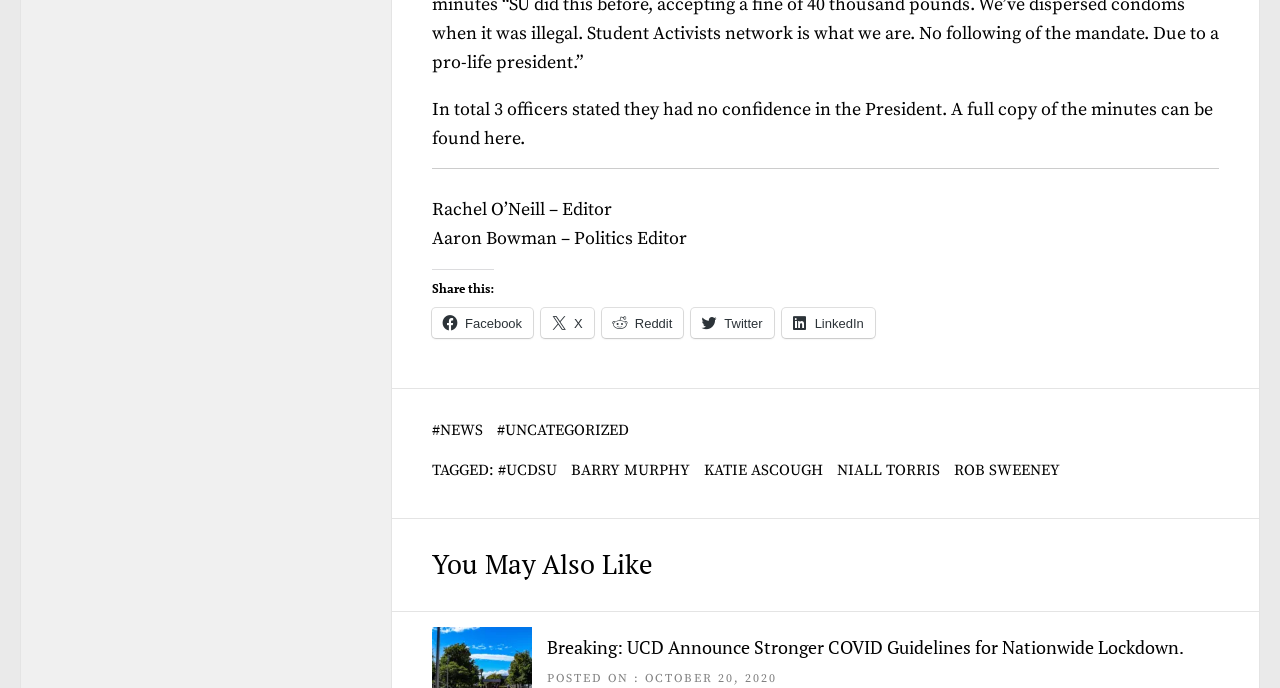Bounding box coordinates are specified in the format (top-left x, top-left y, bottom-right x, bottom-right y). All values are floating point numbers bounded between 0 and 1. Please provide the bounding box coordinate of the region this sentence describes: LinkedIn

[0.611, 0.448, 0.683, 0.492]